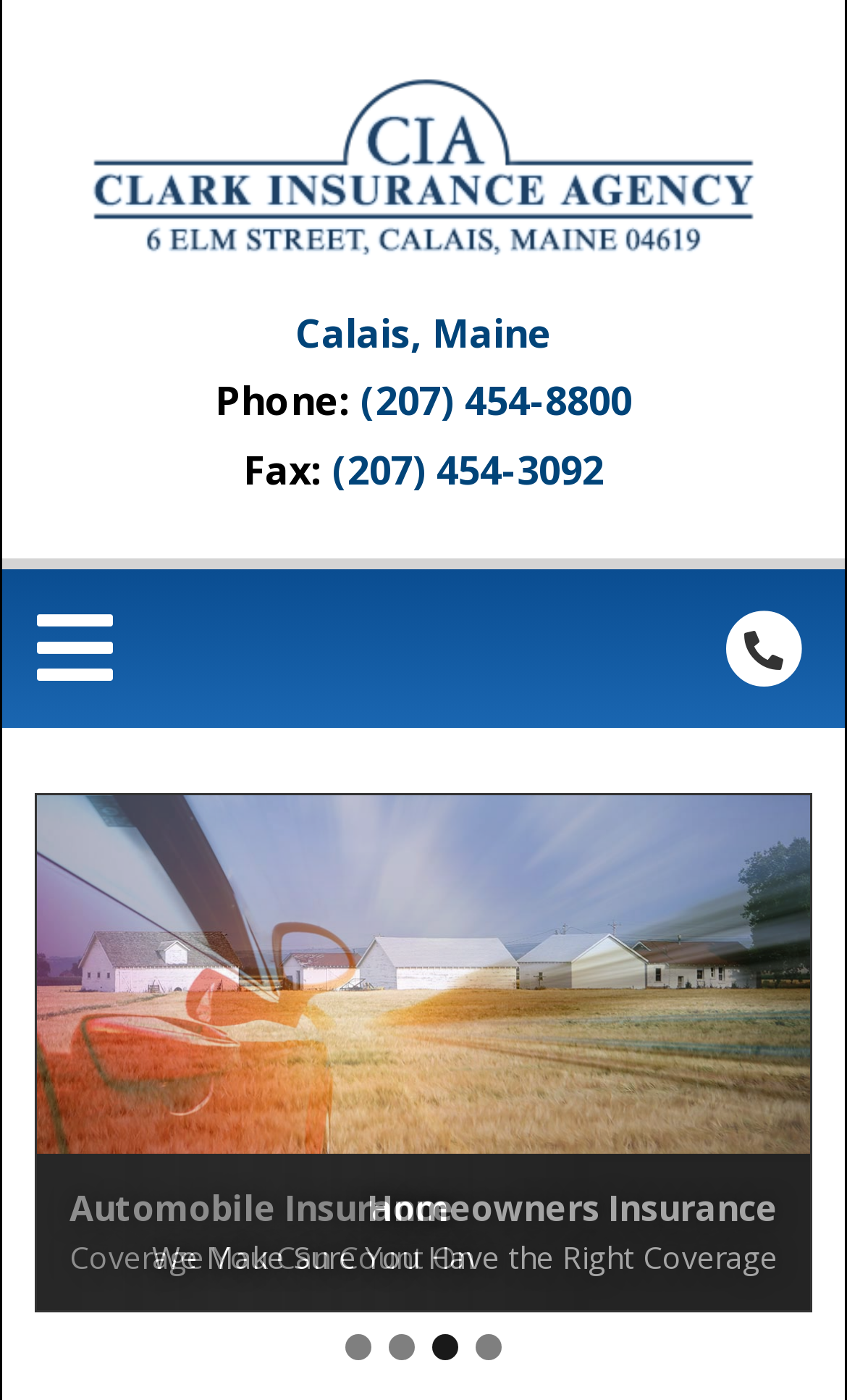Extract the text of the main heading from the webpage.

Clark Insurance Agency